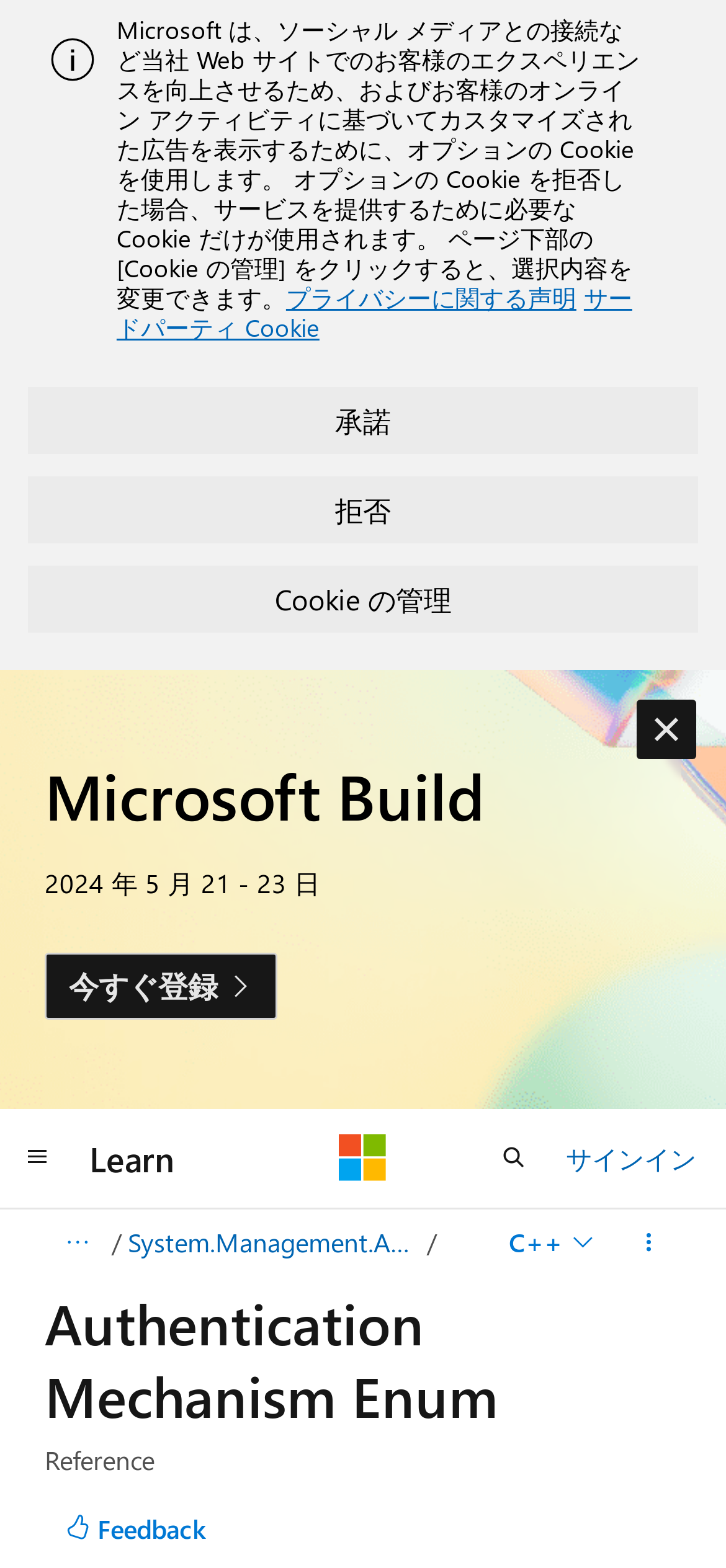What is the link below the 'Microsoft Build' heading?
Based on the screenshot, answer the question with a single word or phrase.

今すぐ登録